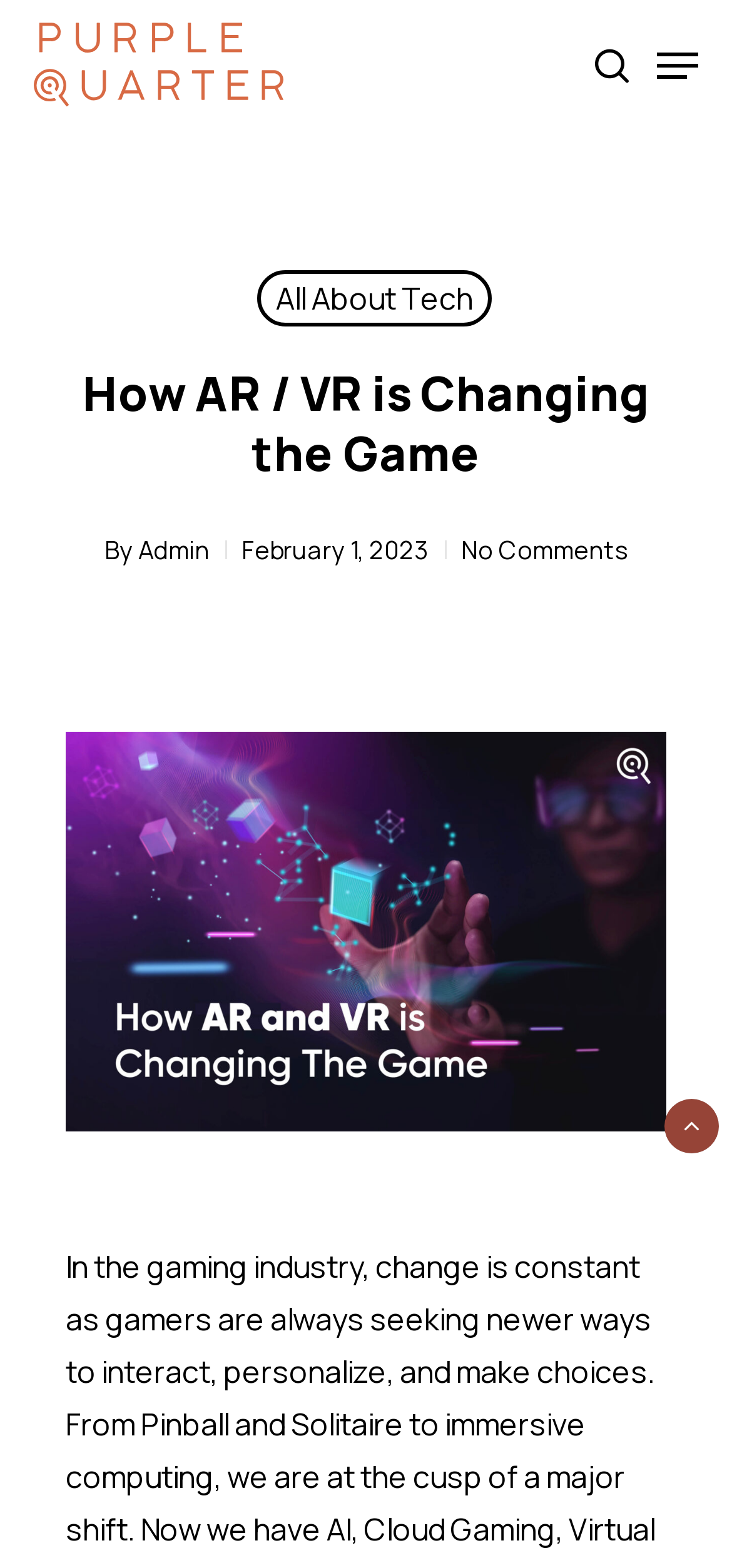Identify the bounding box for the described UI element: "alt="Purple Quarter"".

[0.046, 0.014, 0.388, 0.068]